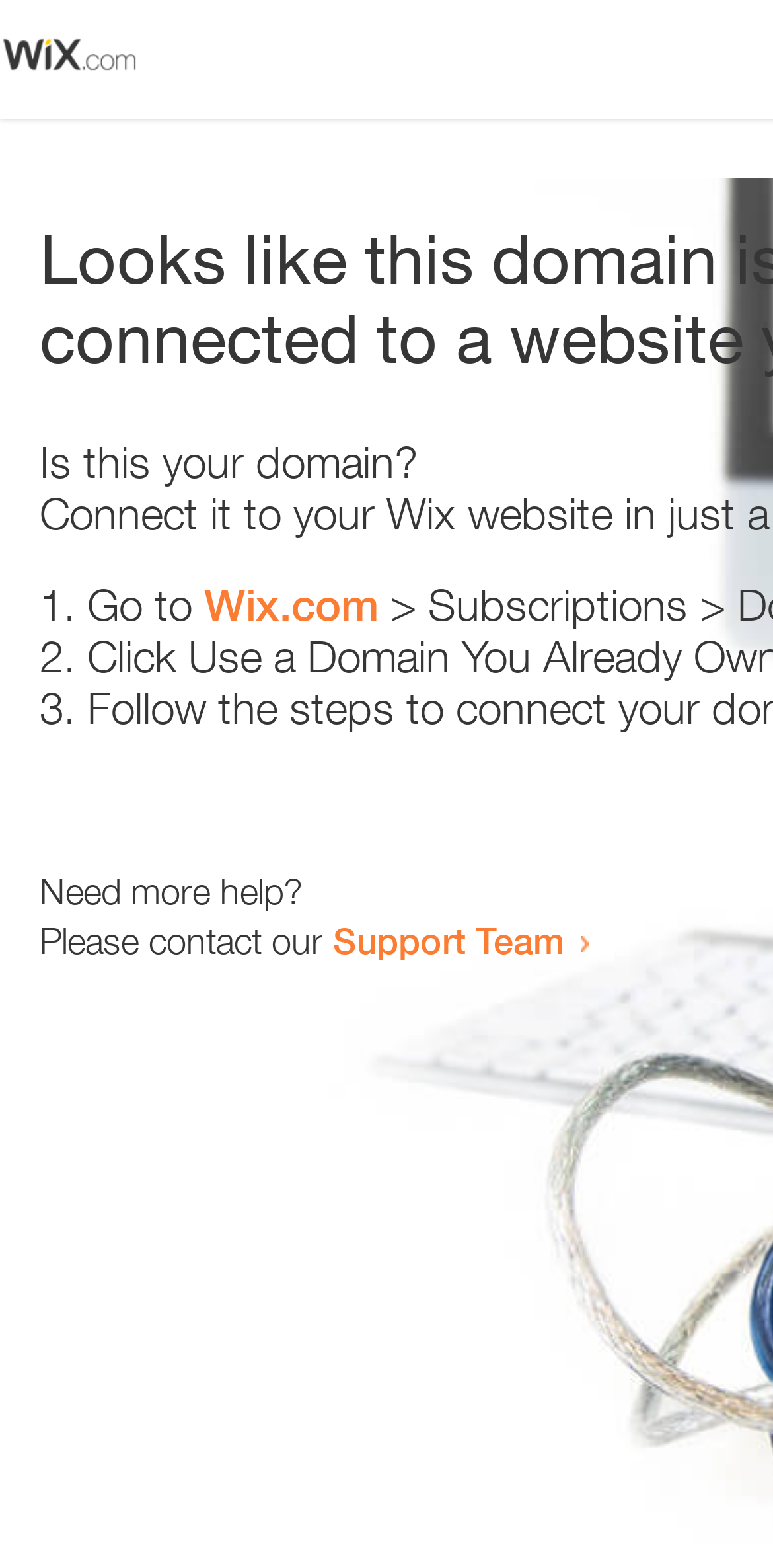Generate the text content of the main headline of the webpage.

Looks like this domain isn't
connected to a website yet